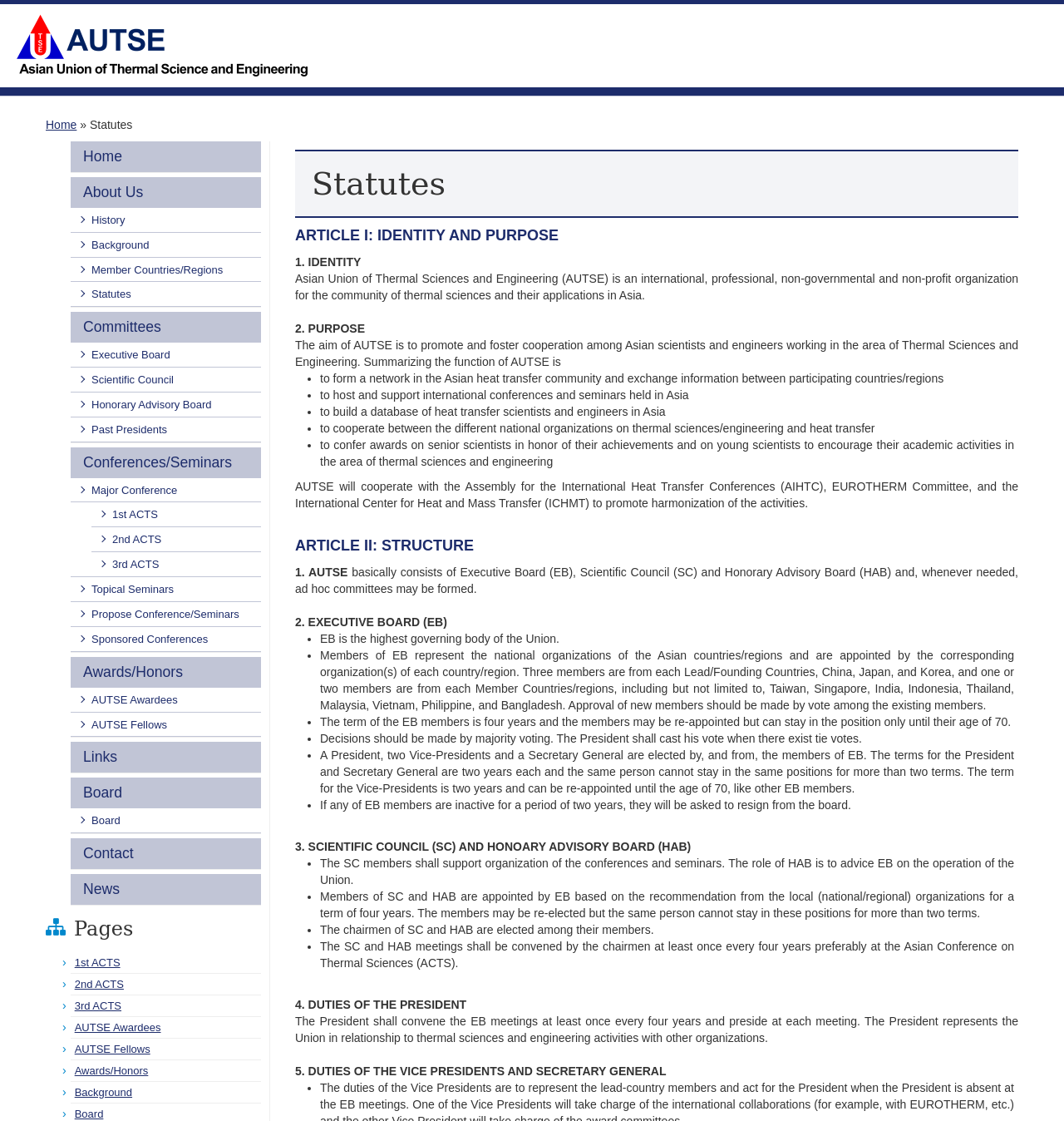How many members are from each Lead/Founding Countries in EB?
Please answer the question as detailed as possible.

According to the webpage, three members are from each Lead/Founding Countries, China, Japan, and Korea, in the Executive Board (EB) of AUTSE, as stated in Article II: STRUCTURE of the statutes.